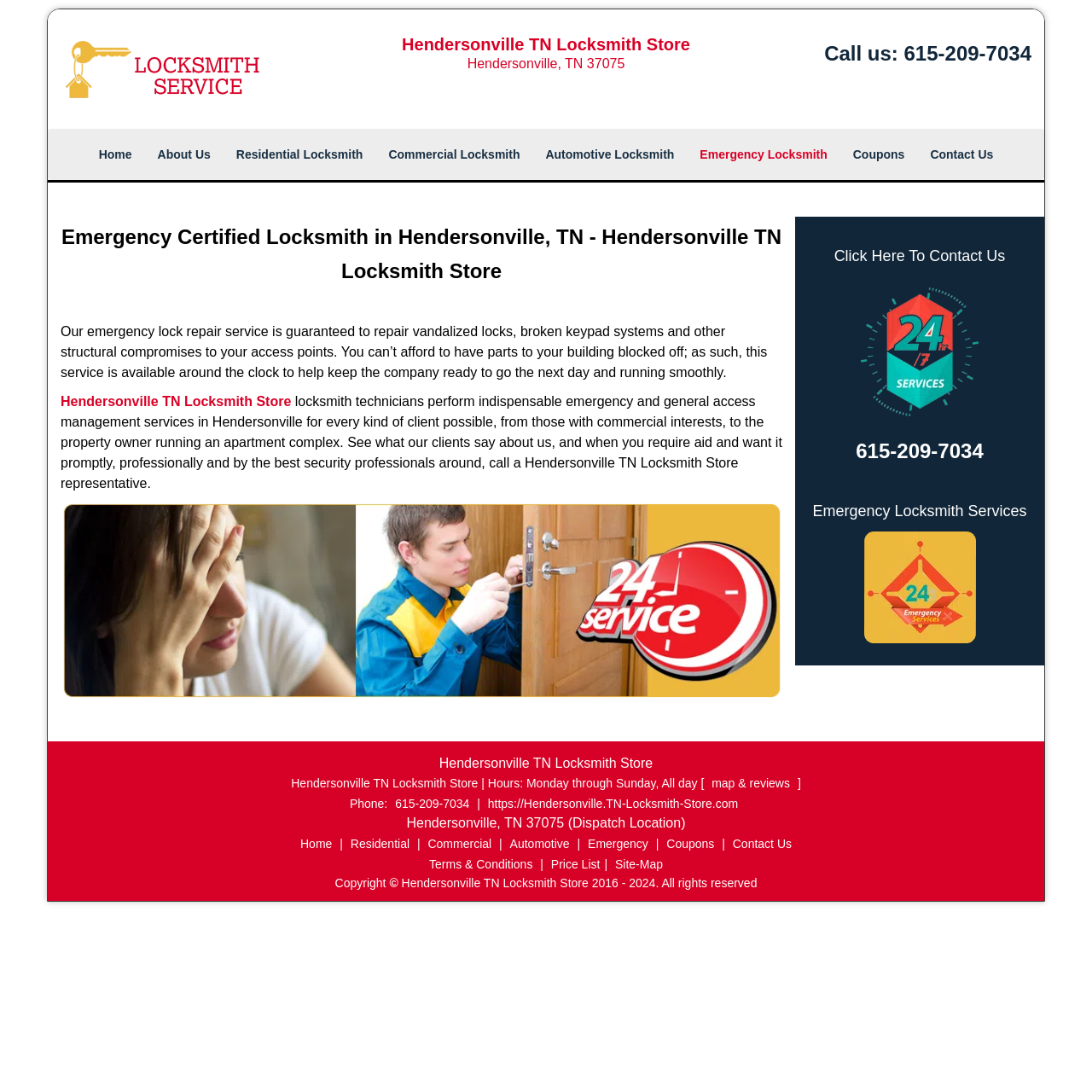Determine the bounding box coordinates for the UI element described. Format the coordinates as (top-left x, top-left y, bottom-right x, bottom-right y) and ensure all values are between 0 and 1. Element description: Coupons

[0.606, 0.767, 0.658, 0.779]